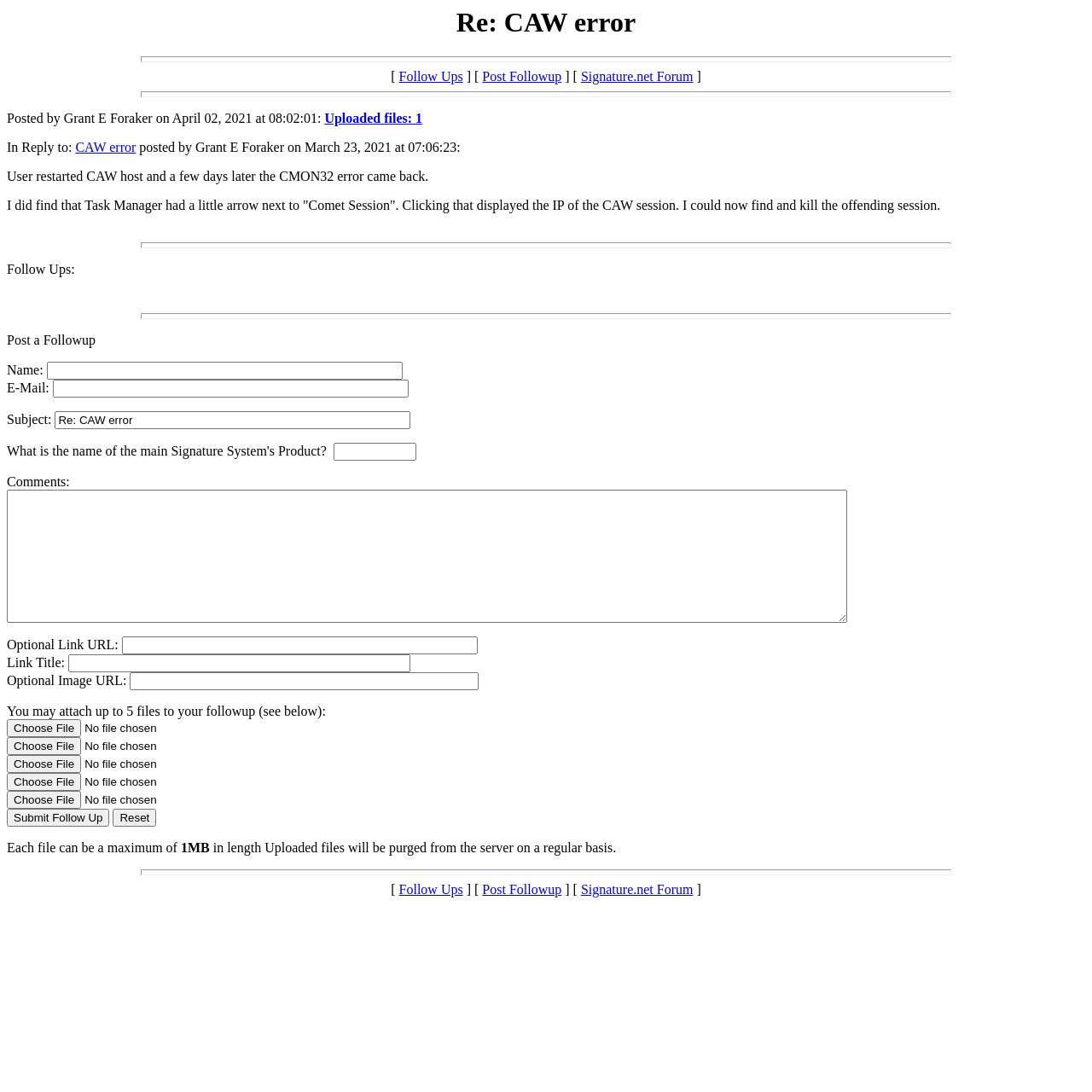Who posted the original message?
Using the image as a reference, answer with just one word or a short phrase.

Grant E Foraker